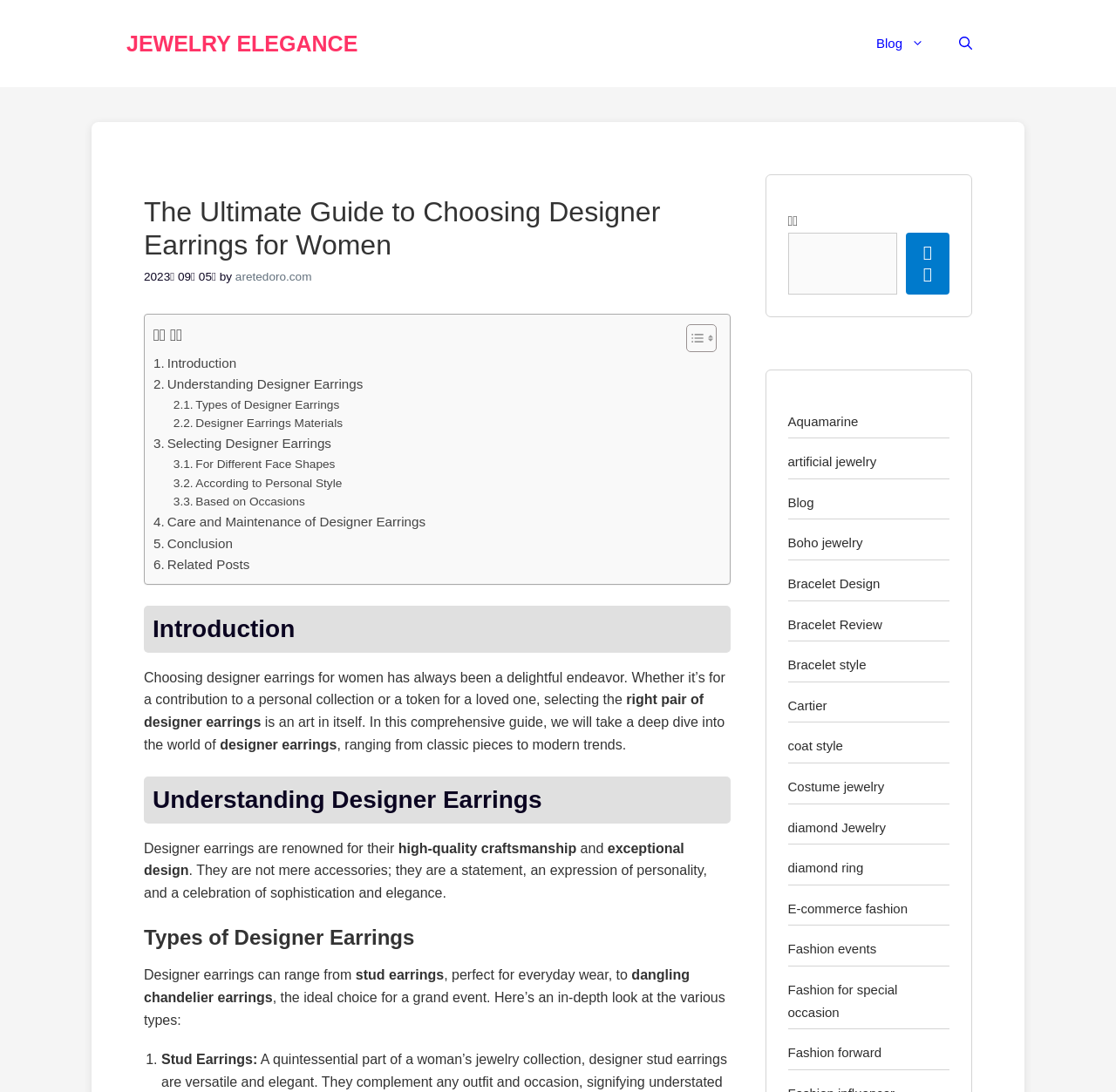Please provide the bounding box coordinate of the region that matches the element description: Based on Occasions. Coordinates should be in the format (top-left x, top-left y, bottom-right x, bottom-right y) and all values should be between 0 and 1.

[0.155, 0.451, 0.273, 0.469]